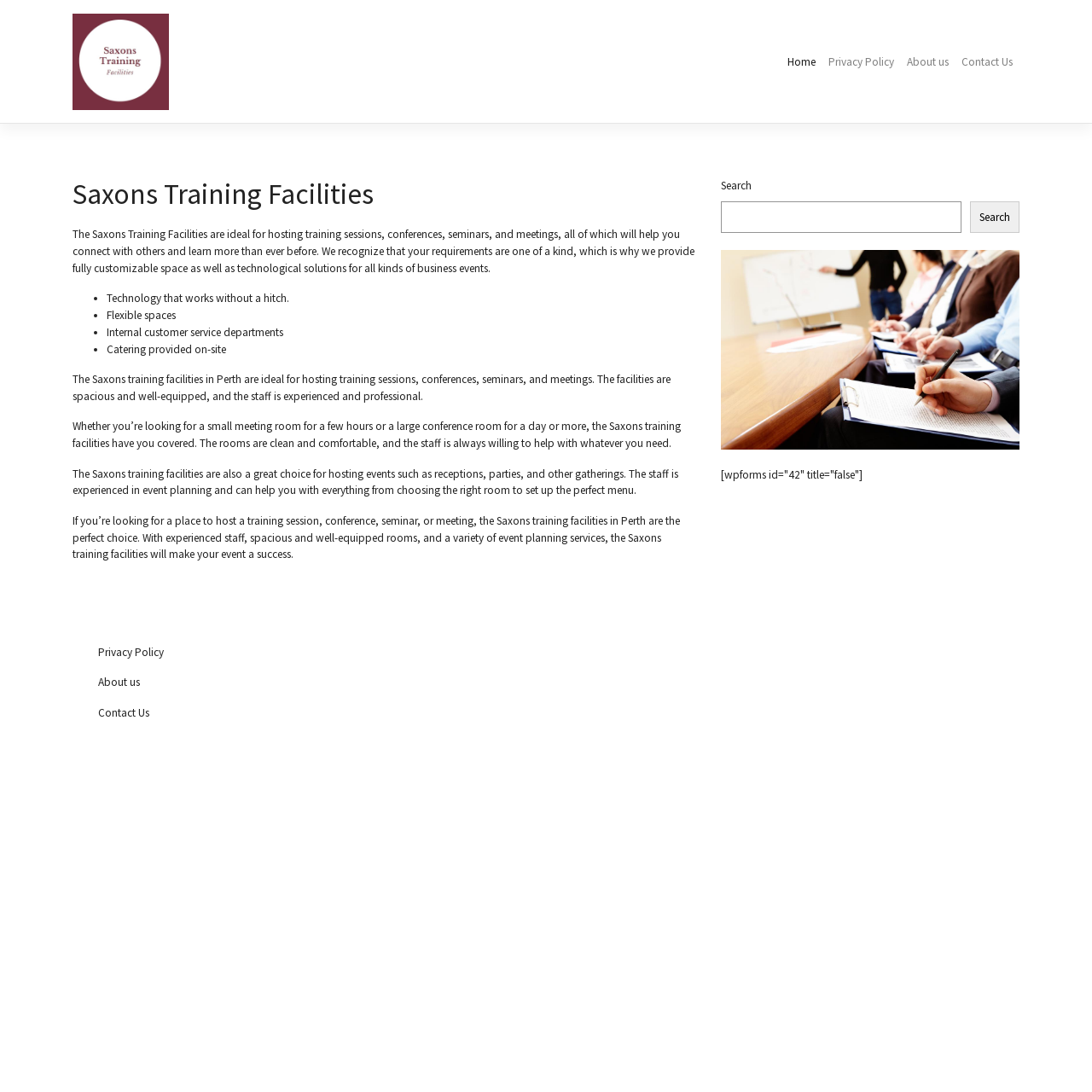Locate the bounding box coordinates of the clickable part needed for the task: "Click on the 'Home' link".

[0.715, 0.043, 0.753, 0.07]